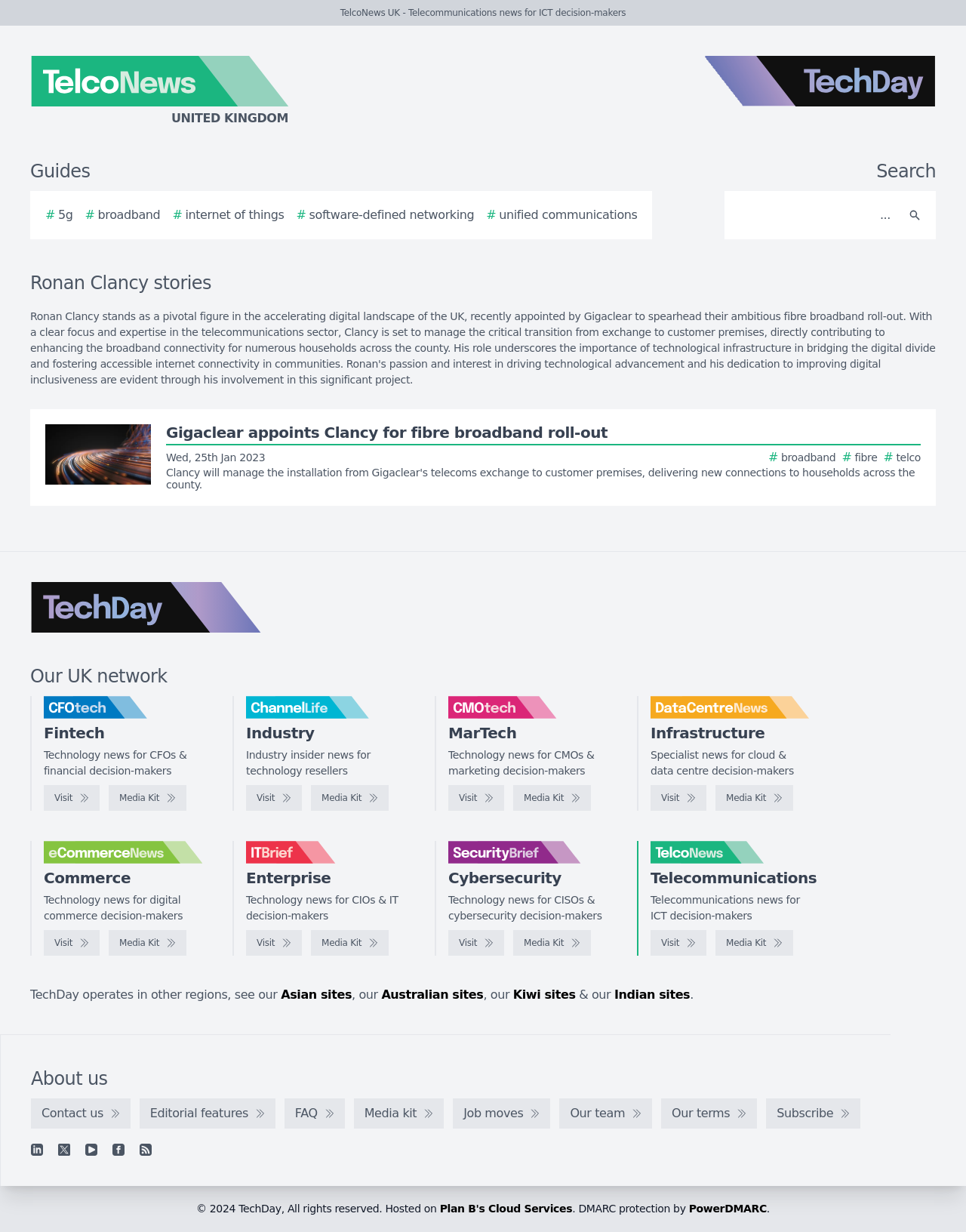Please determine the bounding box of the UI element that matches this description: Visit. The coordinates should be given as (top-left x, top-left y, bottom-right x, bottom-right y), with all values between 0 and 1.

[0.255, 0.755, 0.313, 0.776]